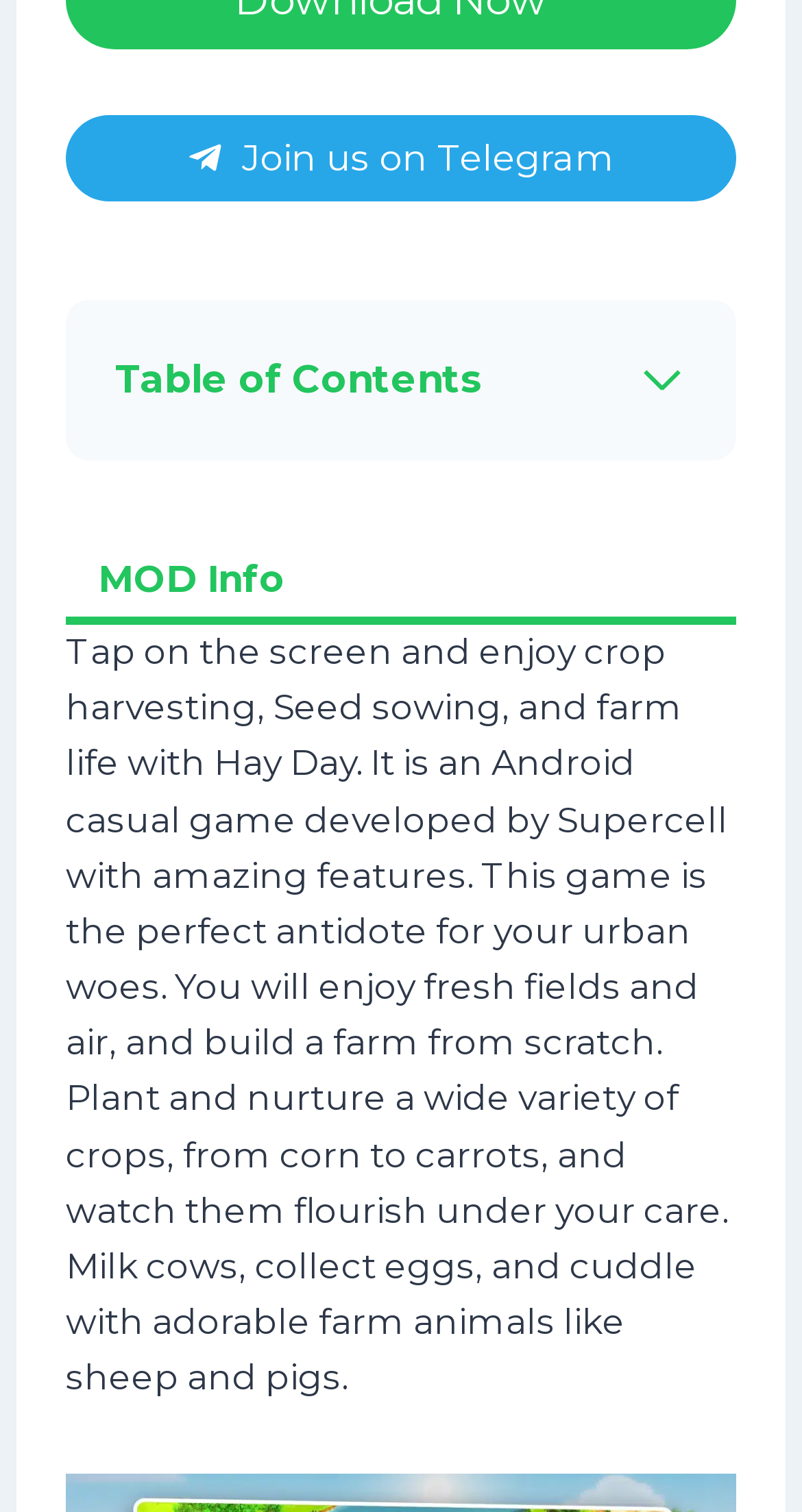Can you find the bounding box coordinates for the element to click on to achieve the instruction: "Expand the table of contents"?

[0.144, 0.231, 0.856, 0.272]